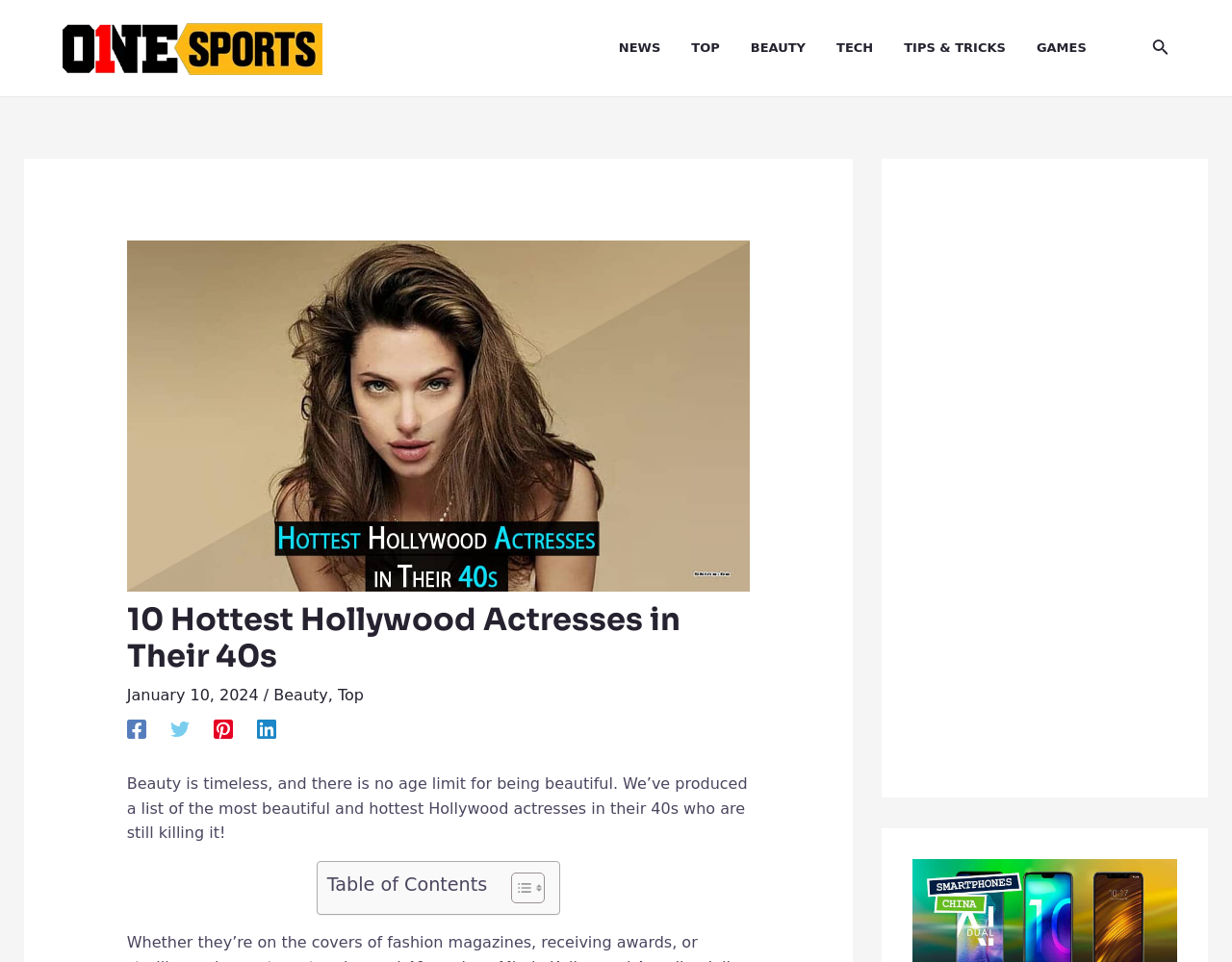From the webpage screenshot, predict the bounding box of the UI element that matches this description: "10 Best Chinese Smartphone Brands".

[0.741, 0.453, 0.923, 0.504]